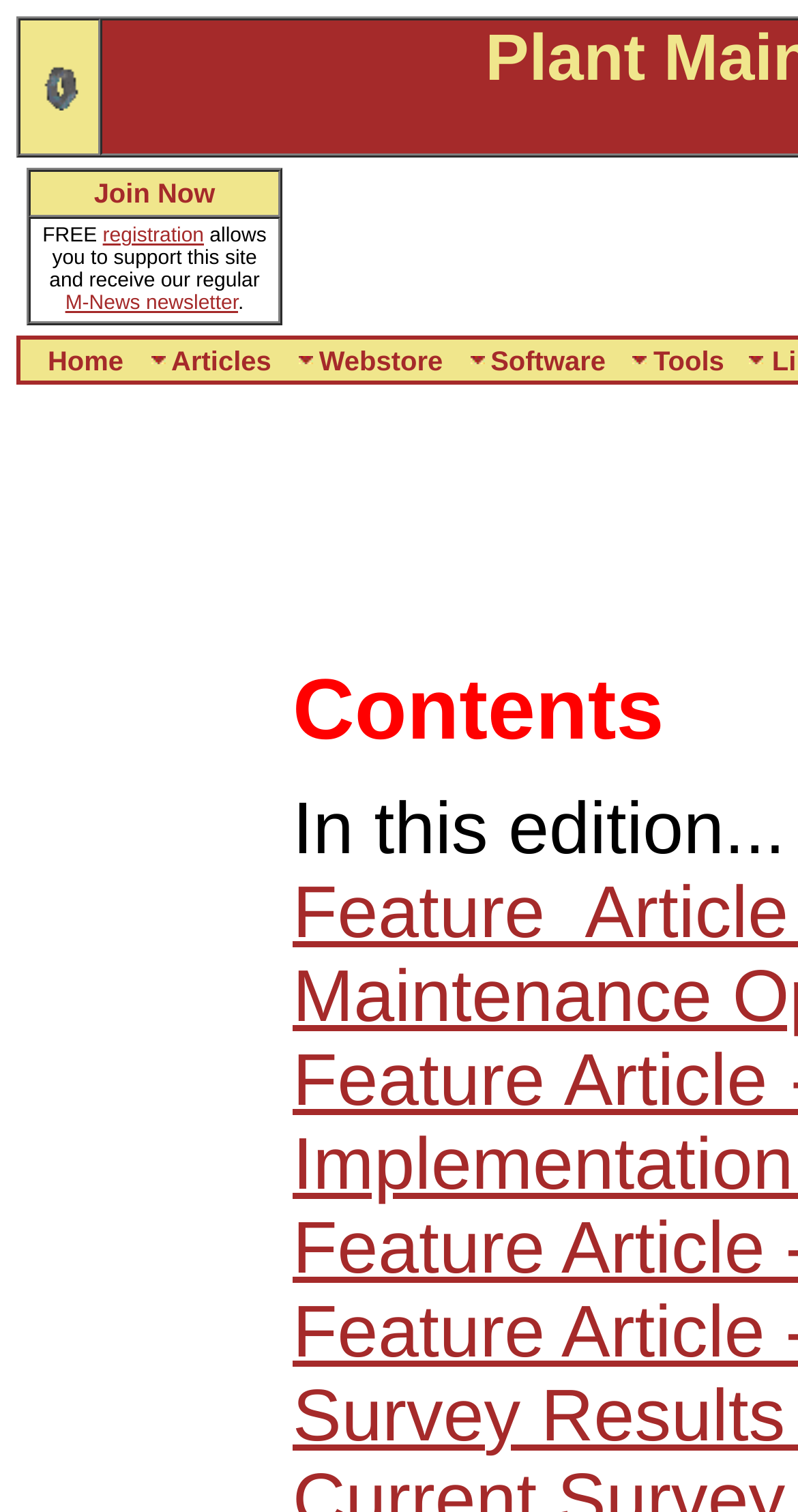Please find the bounding box coordinates (top-left x, top-left y, bottom-right x, bottom-right y) in the screenshot for the UI element described as follows: Articles

[0.18, 0.225, 0.366, 0.252]